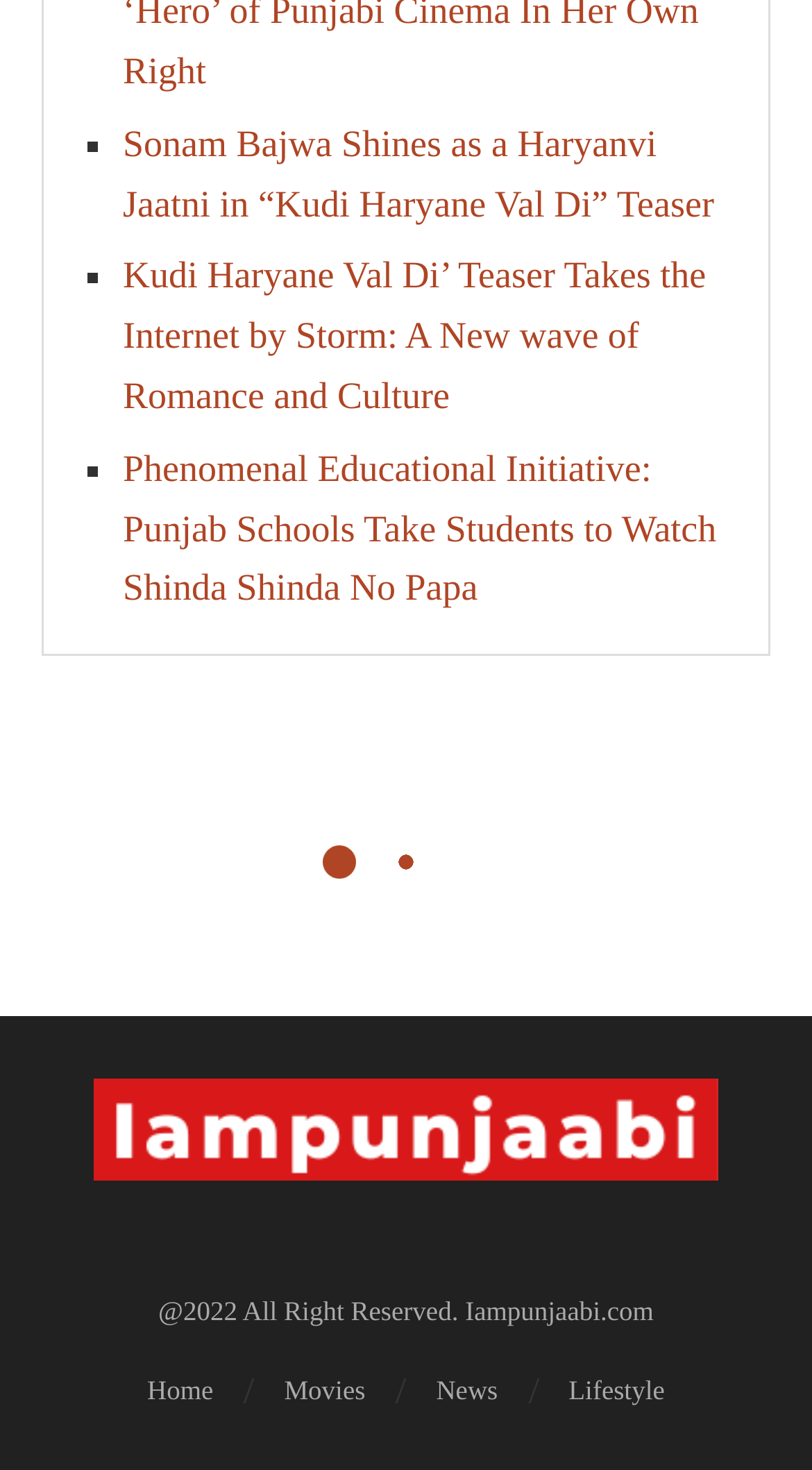Answer the question briefly using a single word or phrase: 
How many links are present in the footer of the webpage?

4